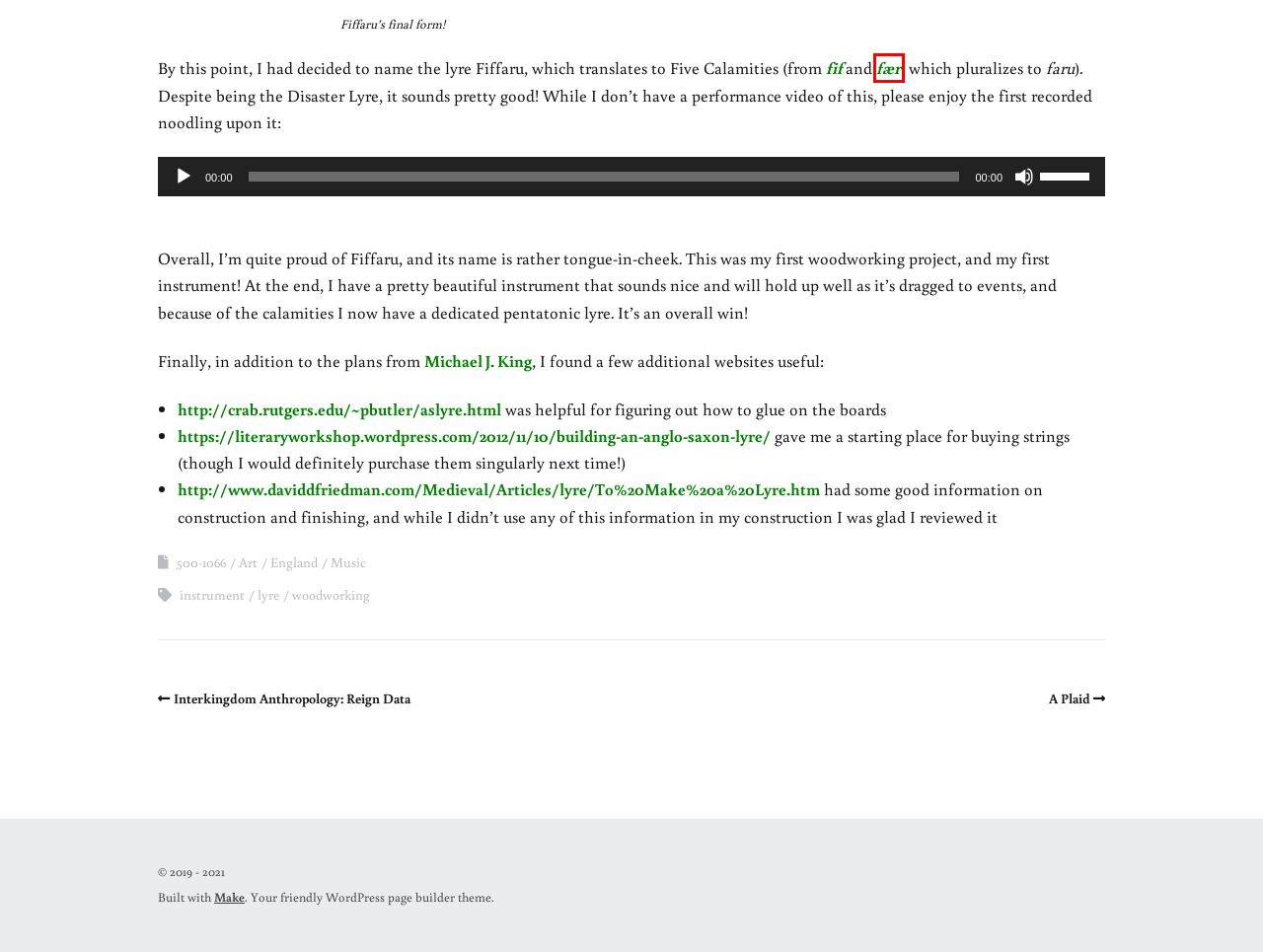Given a screenshot of a webpage with a red bounding box around an element, choose the most appropriate webpage description for the new page displayed after clicking the element within the bounding box. Here are the candidates:
A. To Make a Lyre
B. Michael J King- Instruments
C. » What is Make? — The Theme Foundry – WordPress themes for publishers
D. Music – alias Ela
E. Bosworth-Toller Anglo-Saxon Dictionary online
F. England – alias Ela
G. woodworking – alias Ela
H. instrument – alias Ela

E